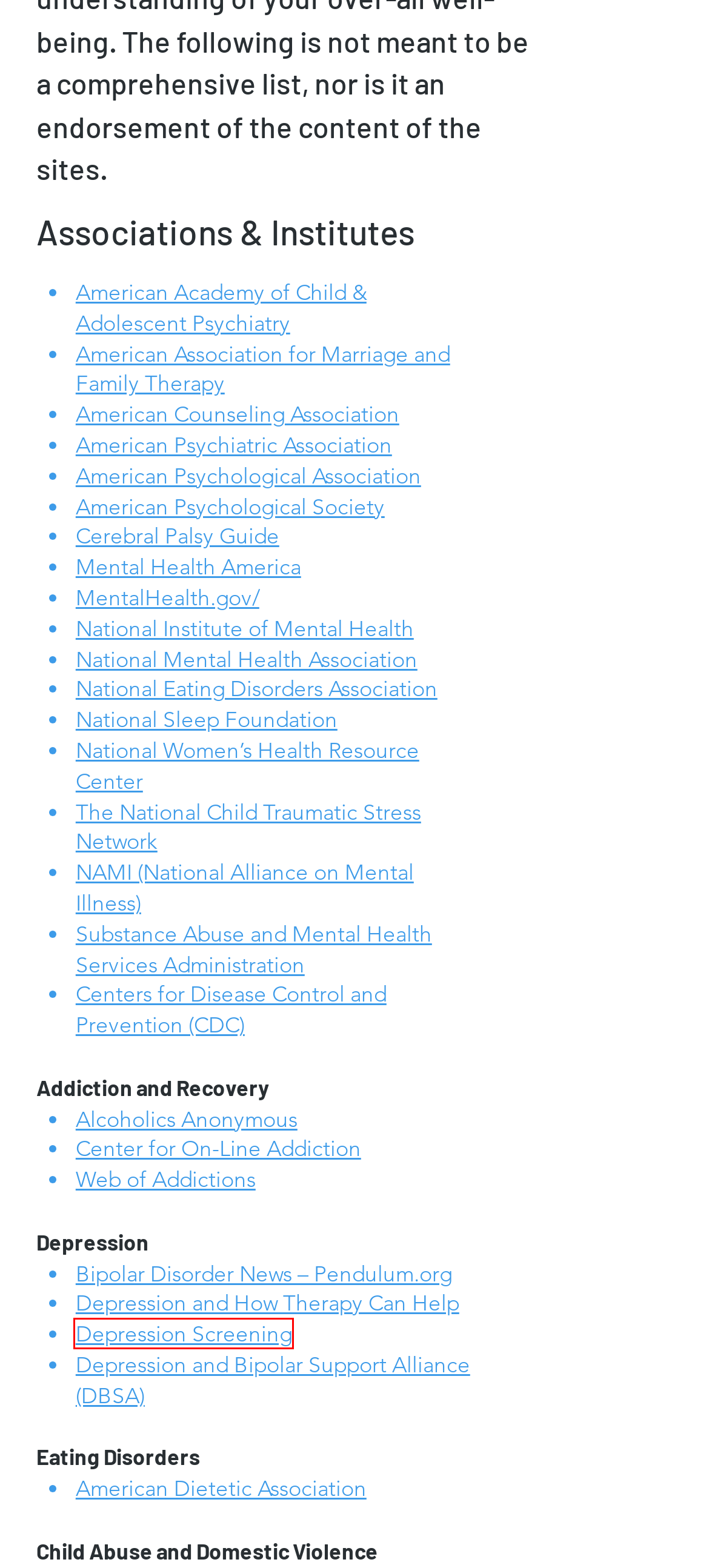You have a screenshot of a webpage with a red bounding box around an element. Choose the best matching webpage description that would appear after clicking the highlighted element. Here are the candidates:
A. DBSA - Depression and Bipolar Support Alliance
B. What is Mental Health? | SAMHSA
C. Screening for Depression | Anxiety and Depression Association of America, ADAA
D. AACAP Home
E. American Psychological Association (APA)
F. Have a problem with alcohol? There is a solution. | Alcoholics Anonymous
G. Centers for Disease Control and Prevention | CDC
H. Depression and how psychotherapy and other treatments can help people recover

C